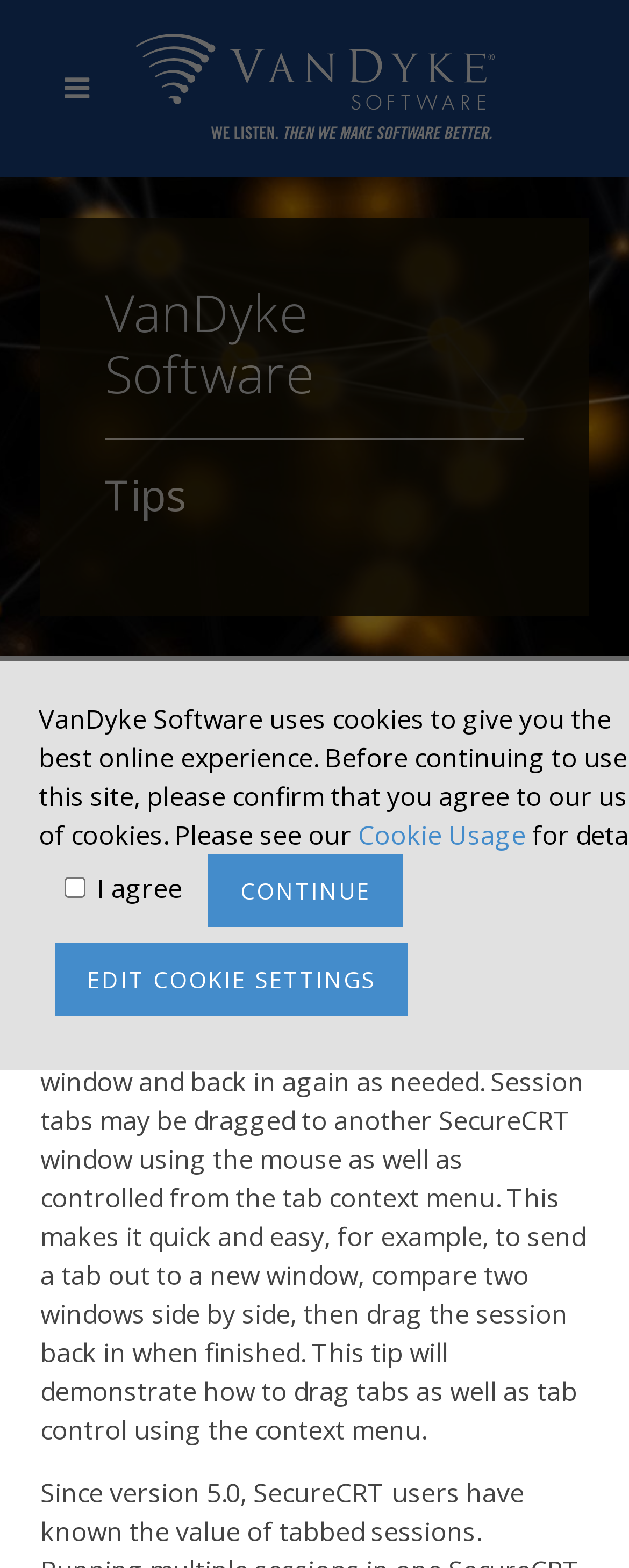What is the logo of the website?
Please utilize the information in the image to give a detailed response to the question.

I determined the answer by looking at the image element with the description 'VanDyke Software Logo' and its corresponding bounding box coordinates, which indicates its location on the webpage.